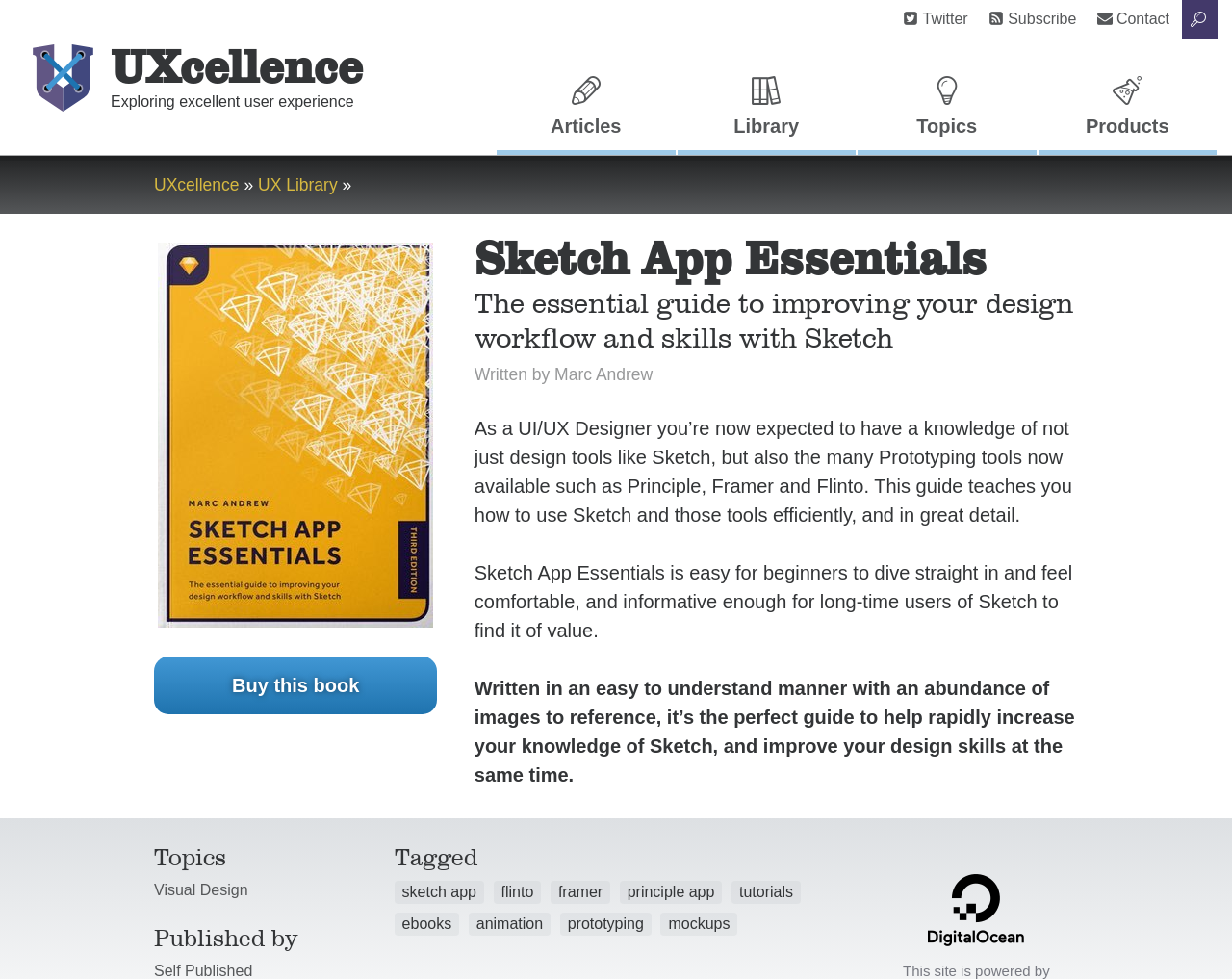What tools are mentioned in the book?
Please provide a detailed and thorough answer to the question.

I found the answer by reading the static text inside the article element, which mentions that the book teaches how to use Sketch and other prototyping tools efficiently, and lists Principle, Framer, and Flinto as examples.